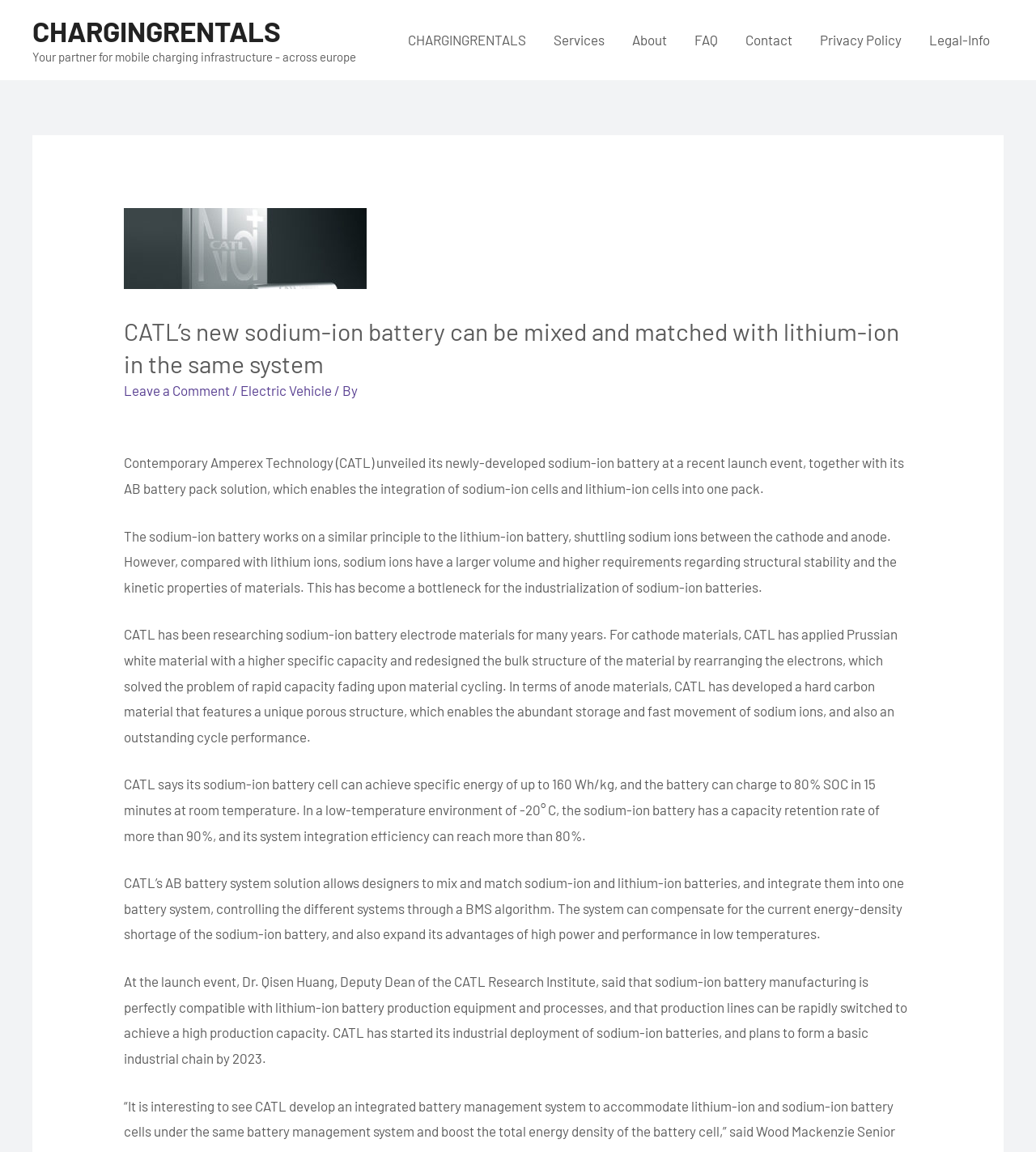Bounding box coordinates are specified in the format (top-left x, top-left y, bottom-right x, bottom-right y). All values are floating point numbers bounded between 0 and 1. Please provide the bounding box coordinate of the region this sentence describes: CHARGINGRENTALS

[0.031, 0.104, 0.969, 0.118]